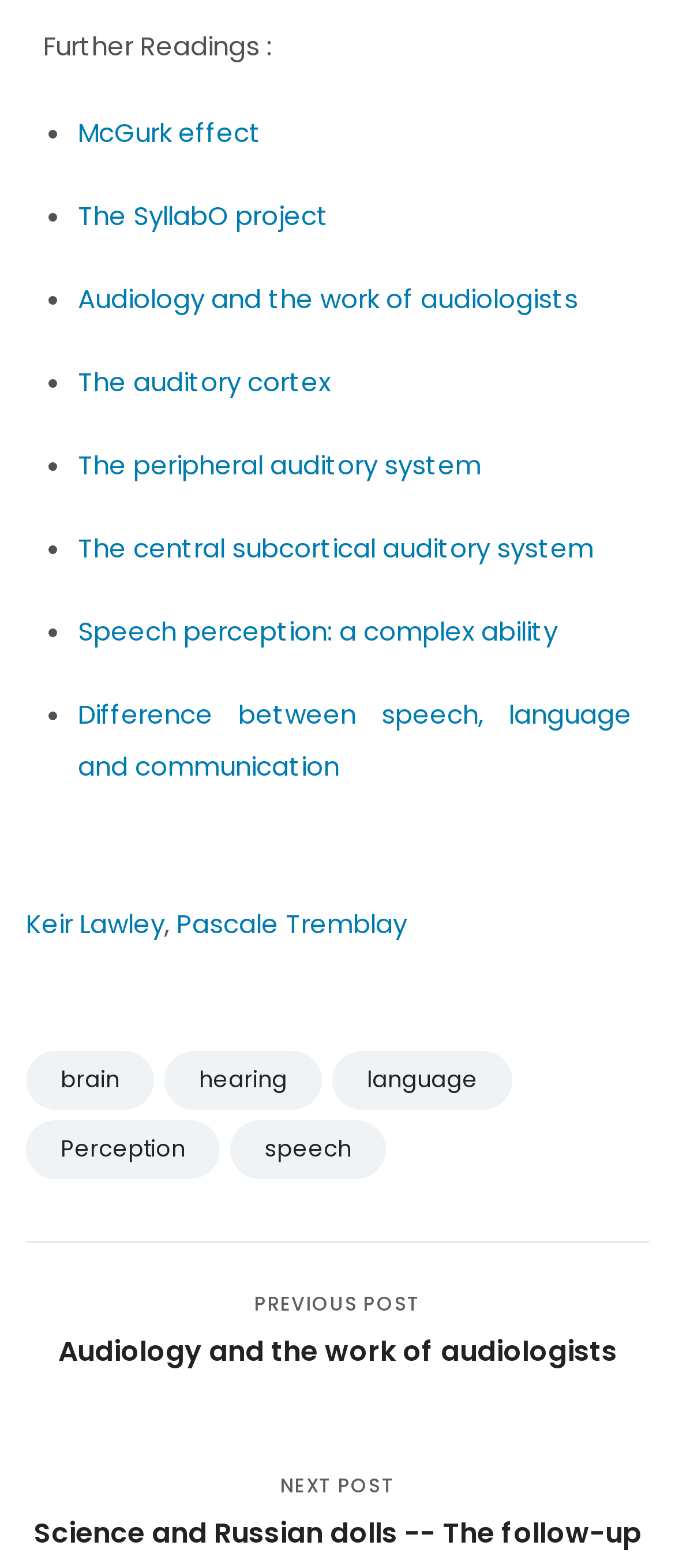Identify the coordinates of the bounding box for the element that must be clicked to accomplish the instruction: "Click on the link to learn about the McGurk effect".

[0.115, 0.076, 0.387, 0.099]